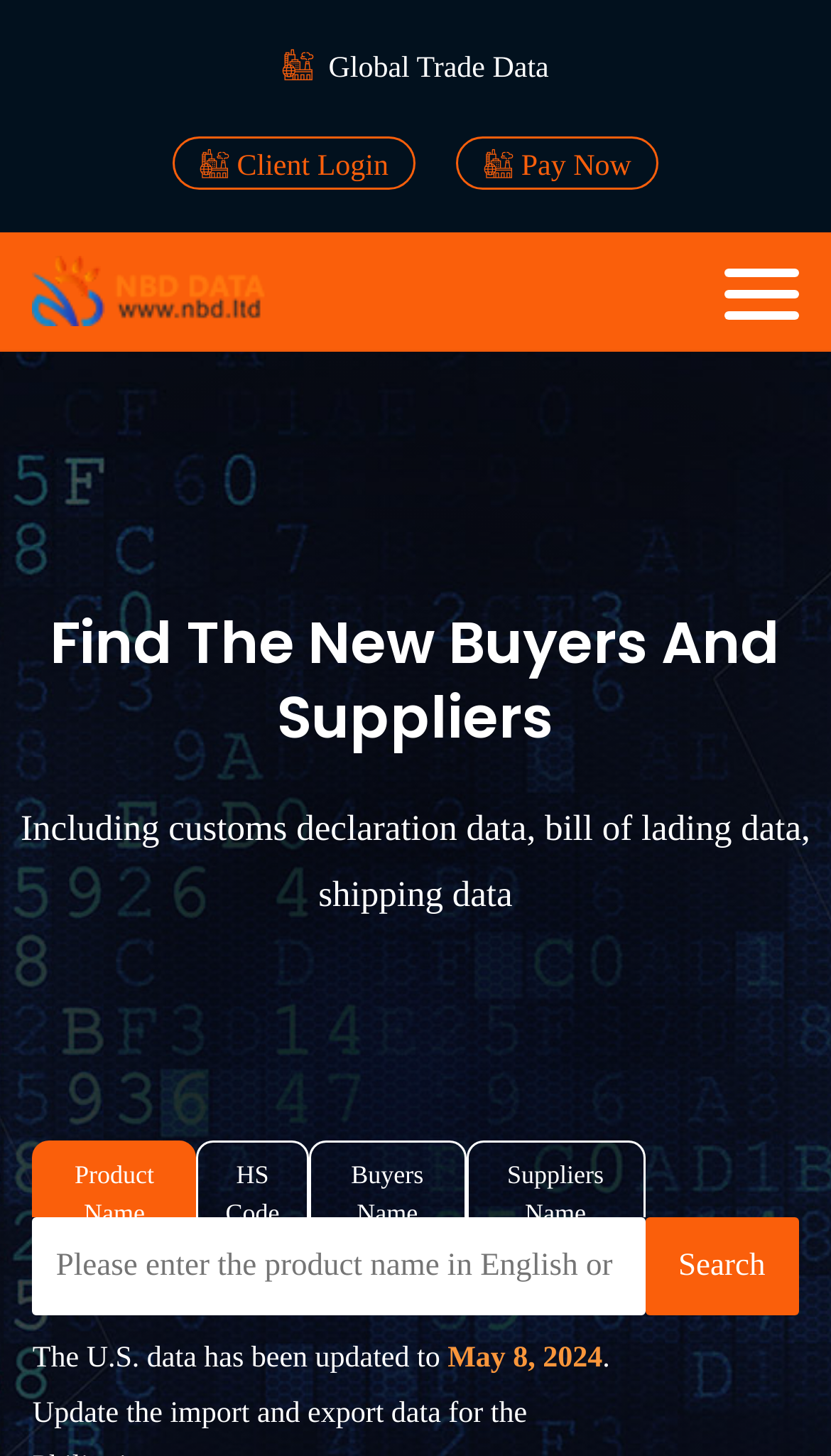What type of data is available on this website?
Using the screenshot, give a one-word or short phrase answer.

Customs declaration data